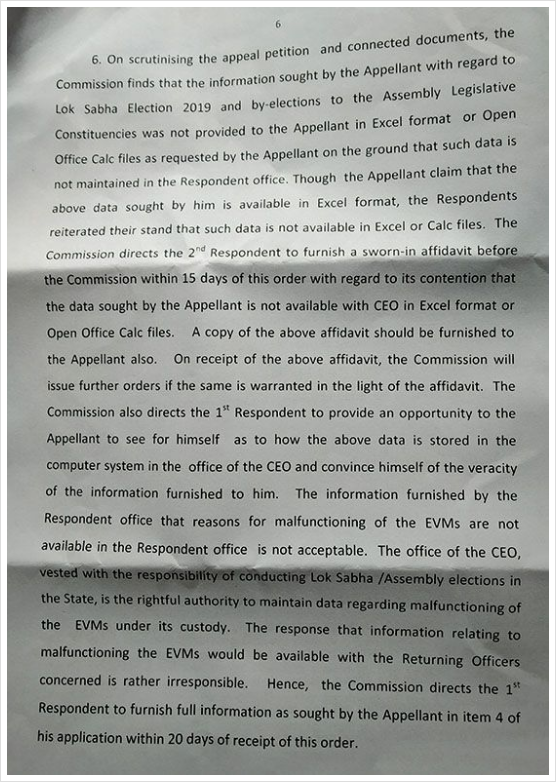What format did the Appellant request the election data in?
Please provide a comprehensive answer to the question based on the webpage screenshot.

According to the document, the Appellant requested the election data in a specific format, which is mentioned as Excel format or Open Office Calc files, indicating that the Appellant wanted the data in a digital format that can be easily accessed and analyzed.